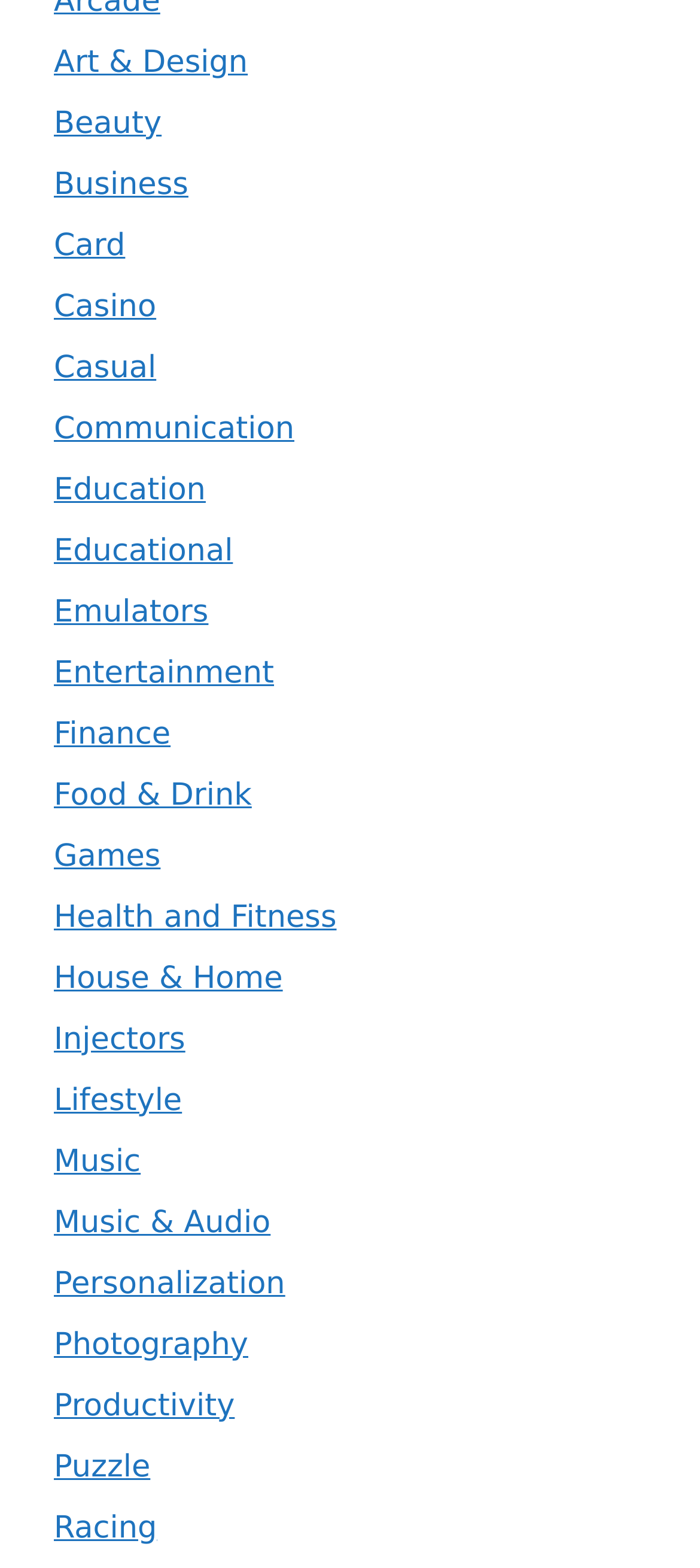Identify the bounding box coordinates of the clickable region necessary to fulfill the following instruction: "Go to Games". The bounding box coordinates should be four float numbers between 0 and 1, i.e., [left, top, right, bottom].

[0.077, 0.535, 0.229, 0.558]